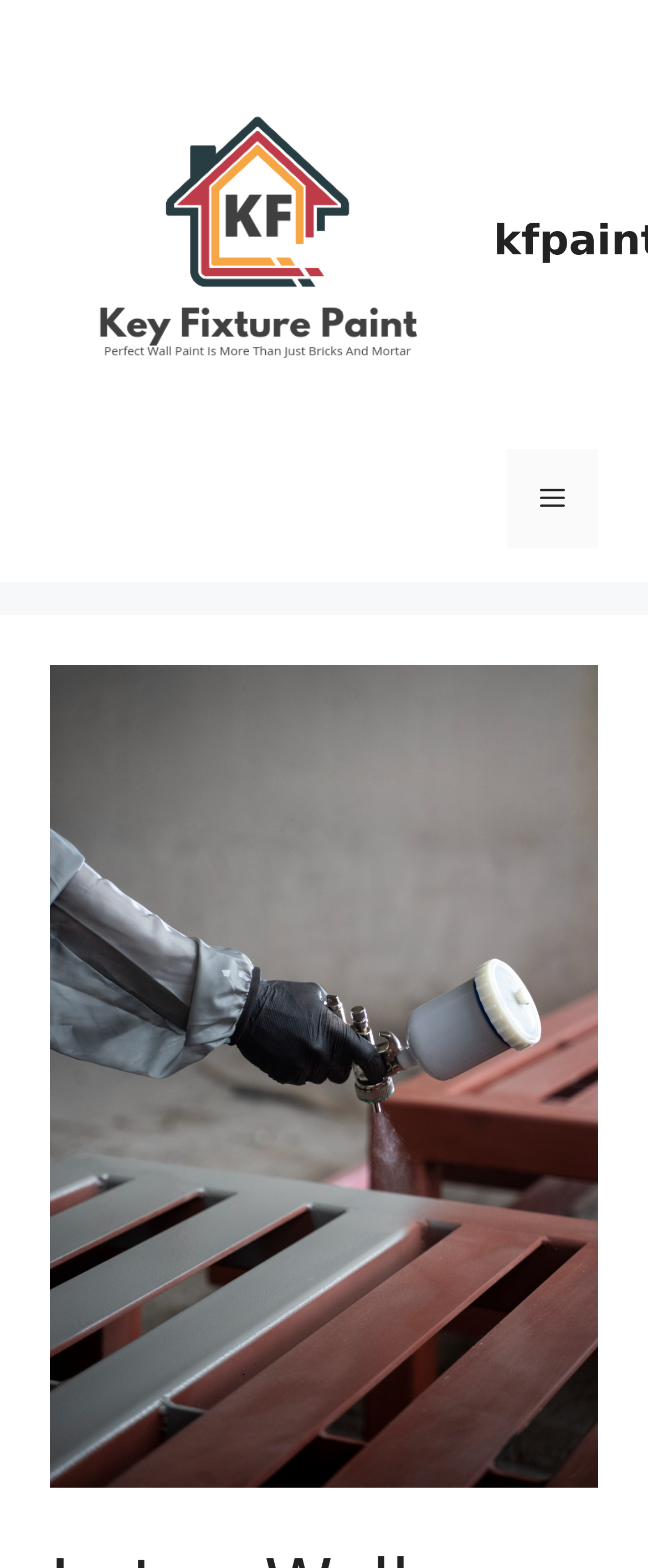Determine the bounding box coordinates of the UI element described below. Use the format (top-left x, top-left y, bottom-right x, bottom-right y) with floating point numbers between 0 and 1: Menu

[0.782, 0.286, 0.923, 0.35]